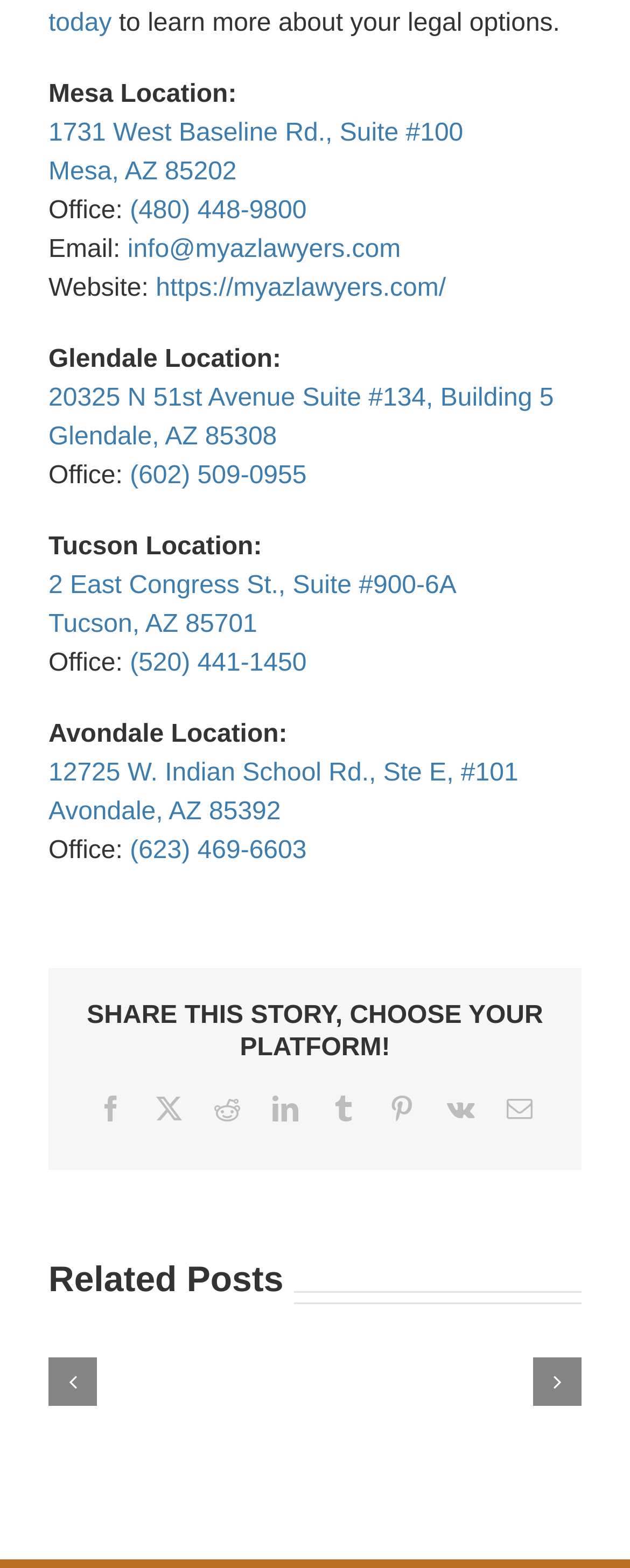Determine the bounding box coordinates for the UI element described. Format the coordinates as (top-left x, top-left y, bottom-right x, bottom-right y) and ensure all values are between 0 and 1. Element description: (520) 441-1450

[0.206, 0.415, 0.487, 0.432]